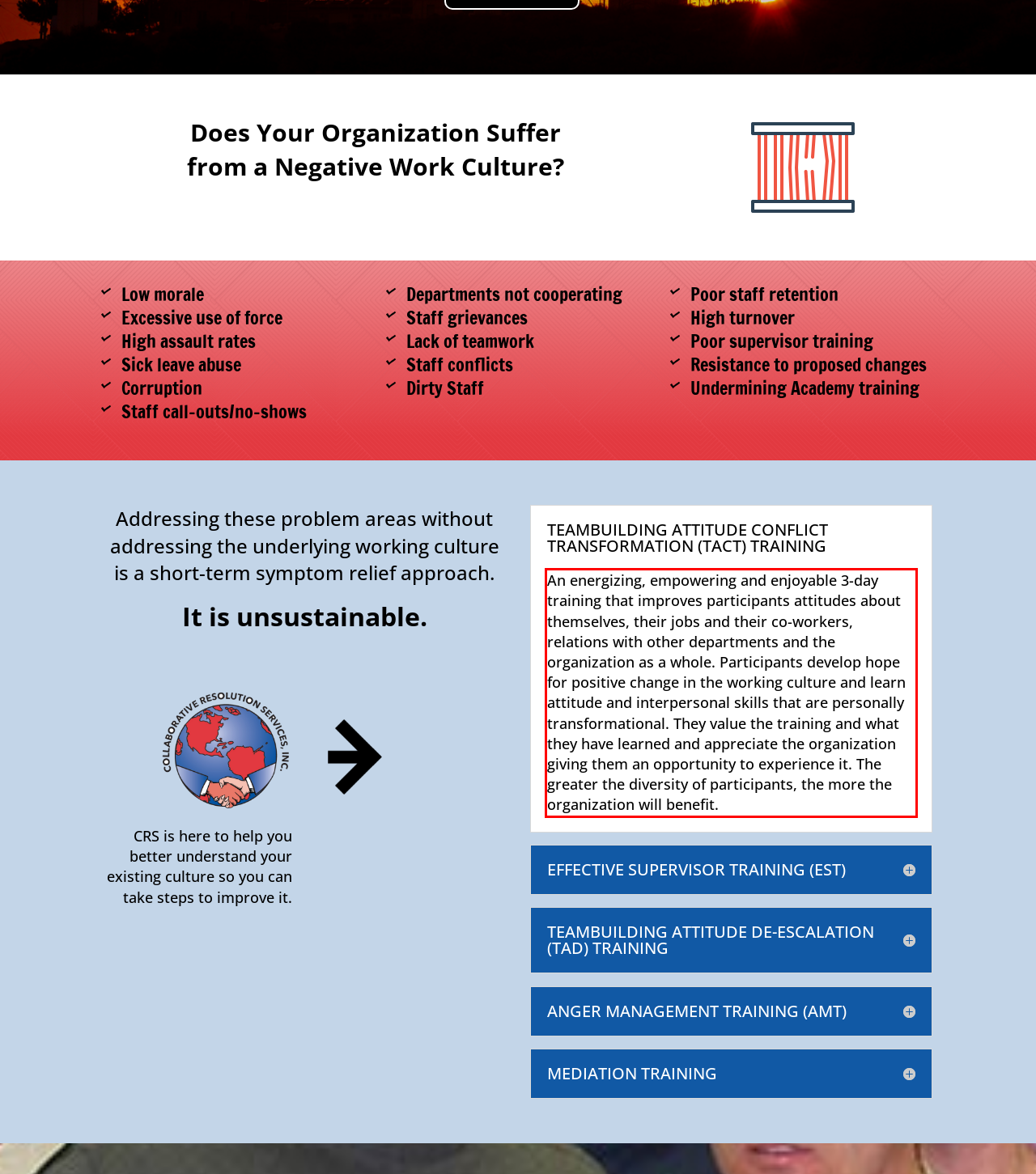The screenshot provided shows a webpage with a red bounding box. Apply OCR to the text within this red bounding box and provide the extracted content.

An energizing, empowering and enjoyable 3-day training that improves participants attitudes about themselves, their jobs and their co-workers, relations with other departments and the organization as a whole. Participants develop hope for positive change in the working culture and learn attitude and interpersonal skills that are personally transformational. They value the training and what they have learned and appreciate the organization giving them an opportunity to experience it. The greater the diversity of participants, the more the organization will benefit.